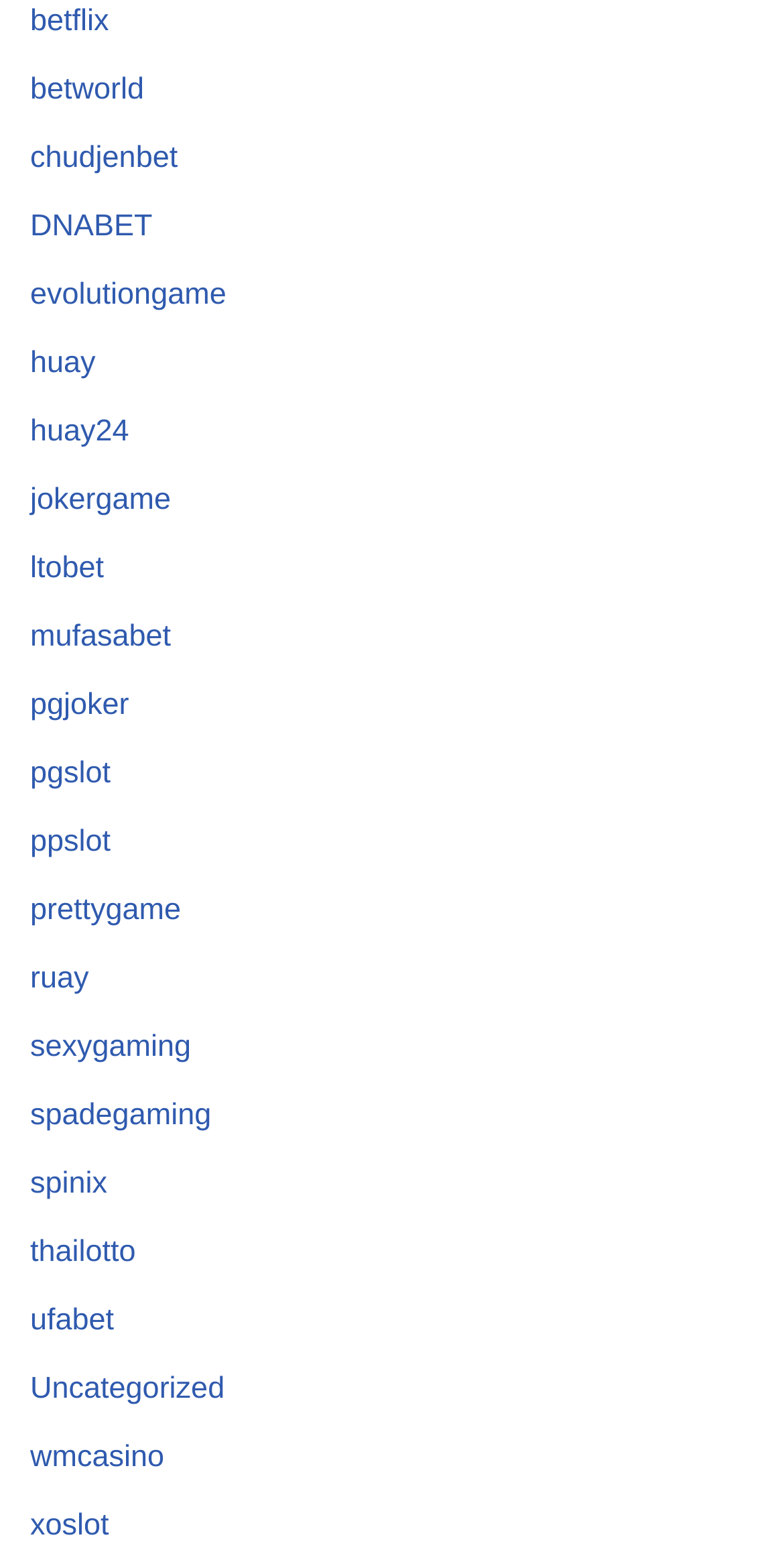How many links start with 'huay'?
Using the screenshot, give a one-word or short phrase answer.

2